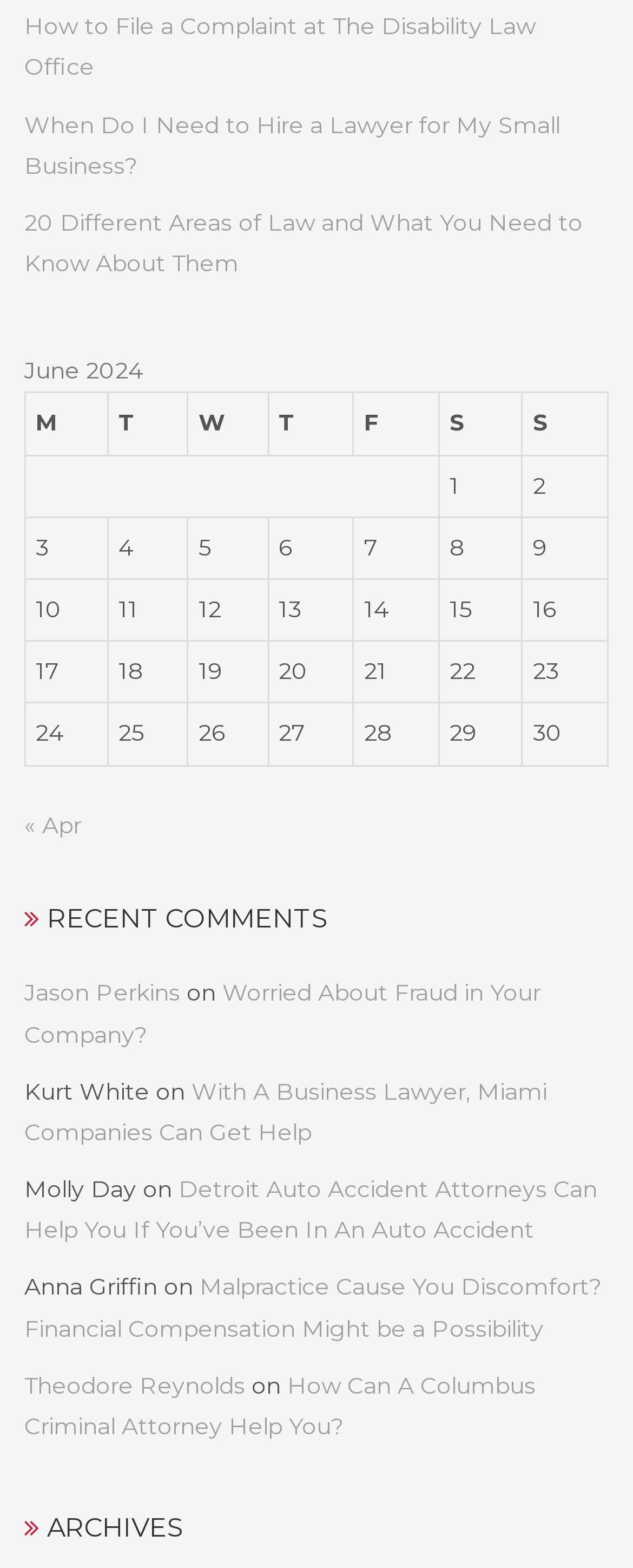Kindly determine the bounding box coordinates for the area that needs to be clicked to execute this instruction: "Read Jason Perkins' comment".

[0.038, 0.624, 0.285, 0.643]